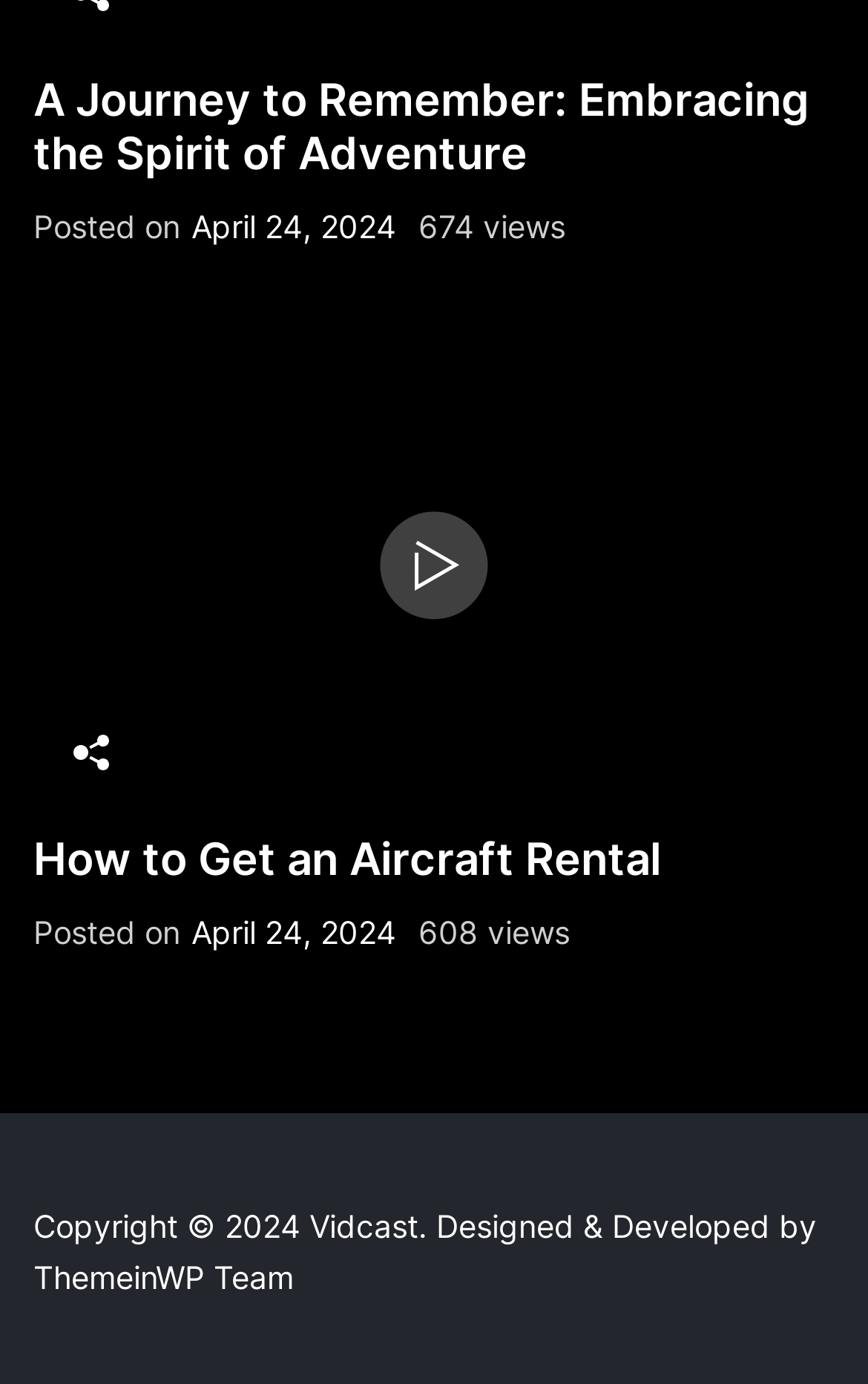How many views does the second article have?
Look at the image and answer with only one word or phrase.

608 views